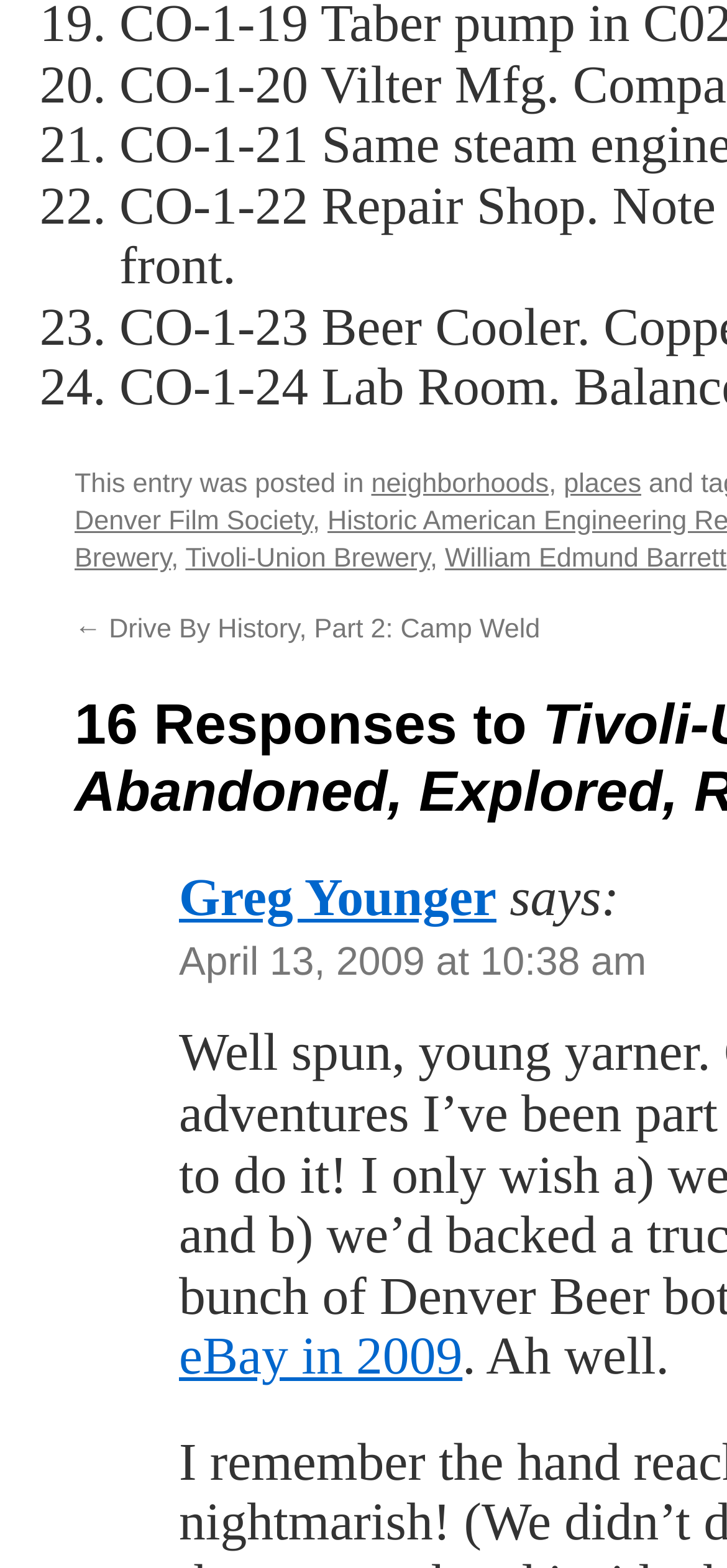Specify the bounding box coordinates for the region that must be clicked to perform the given instruction: "Read the post by Greg Younger".

[0.246, 0.556, 0.683, 0.592]